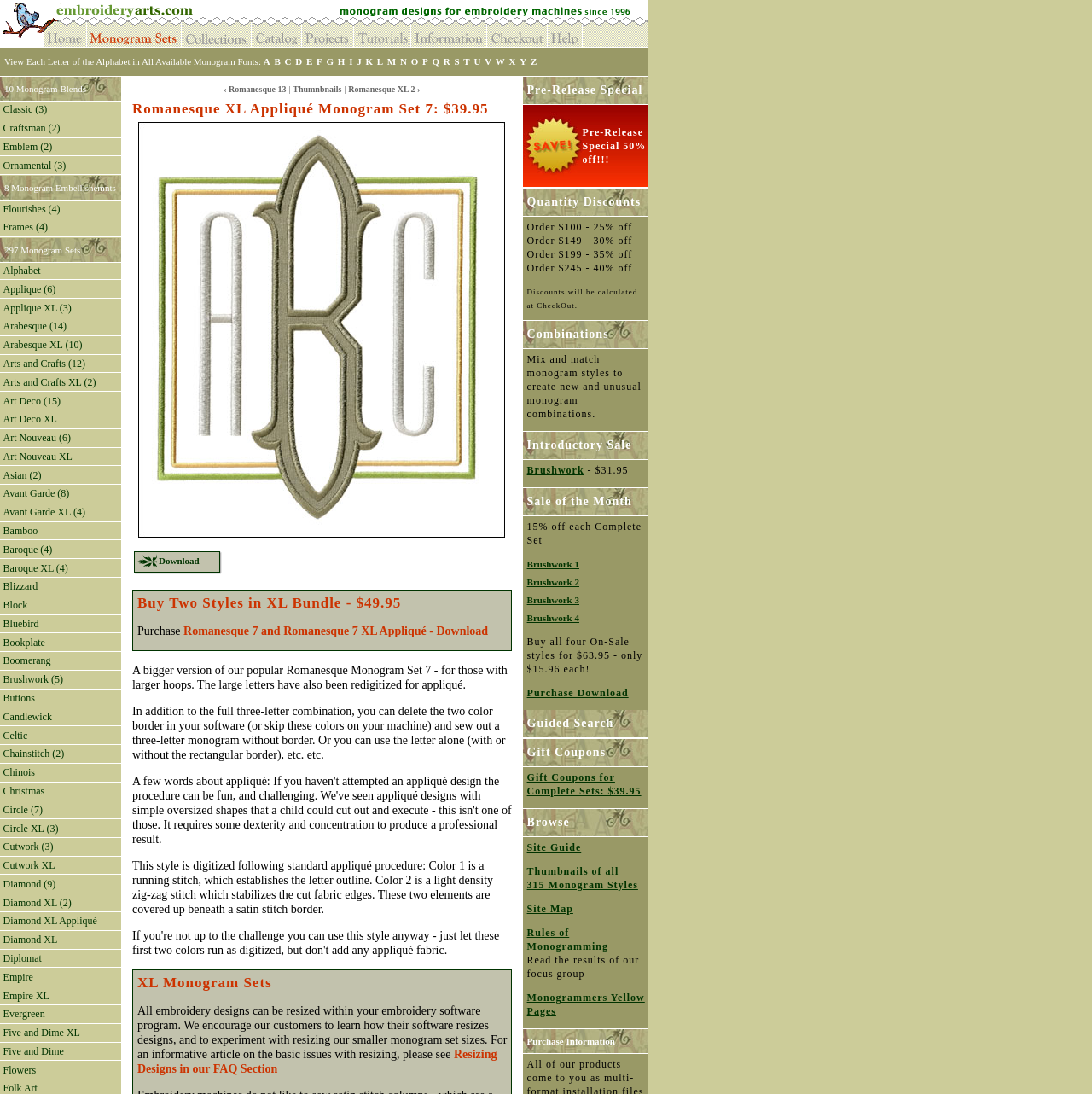Please respond to the question using a single word or phrase:
What is the main category of the website?

Embroidery